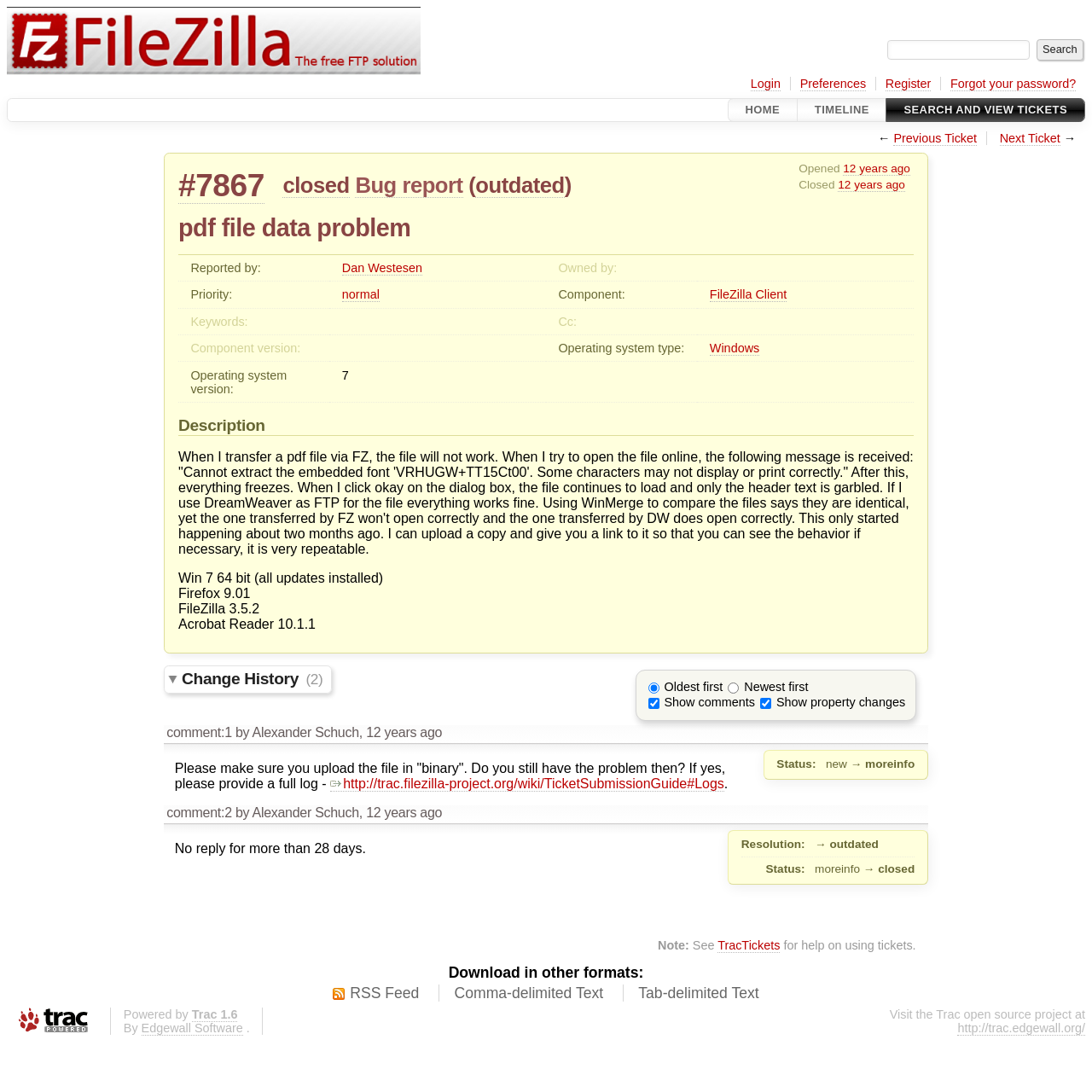Give the bounding box coordinates for the element described as: "Search and View Tickets".

[0.812, 0.09, 0.993, 0.112]